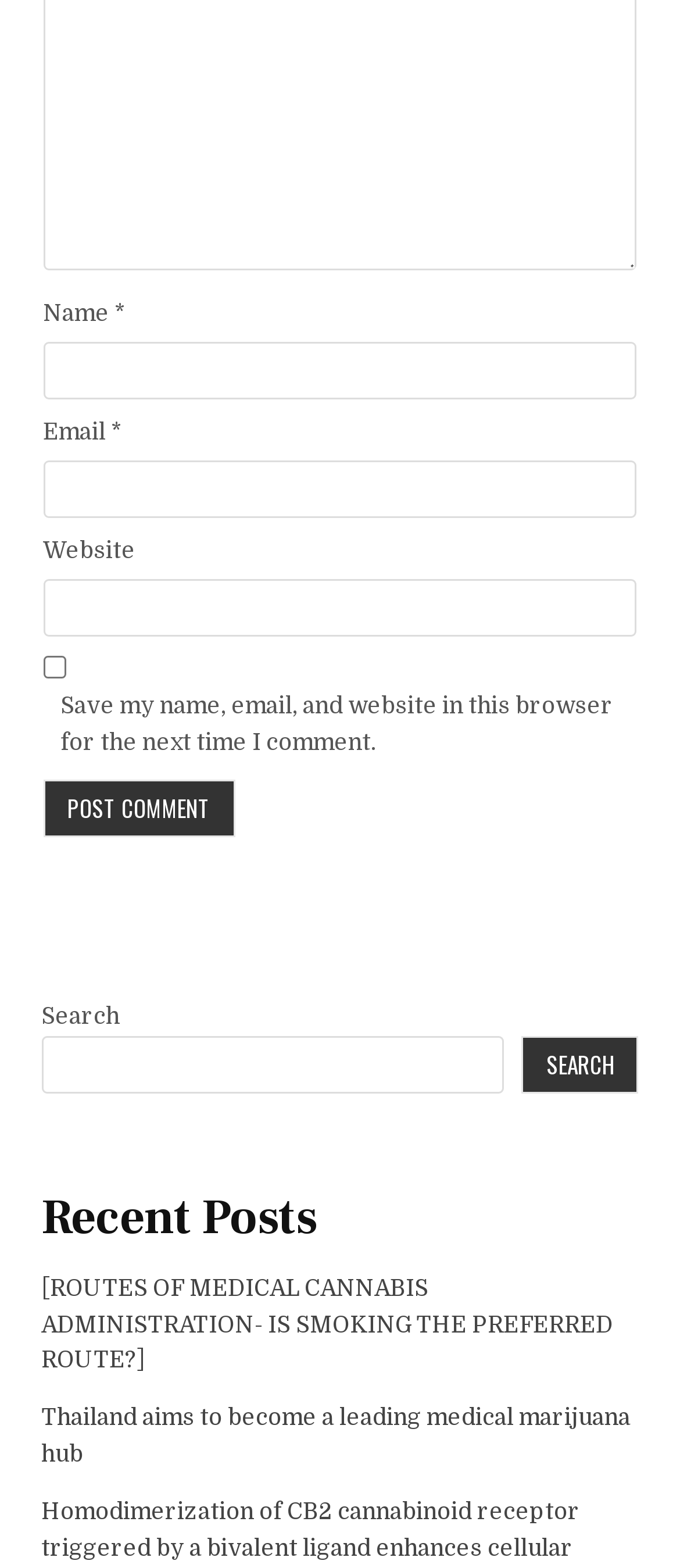What is the purpose of the button 'Post Comment'?
Using the screenshot, give a one-word or short phrase answer.

To post a comment